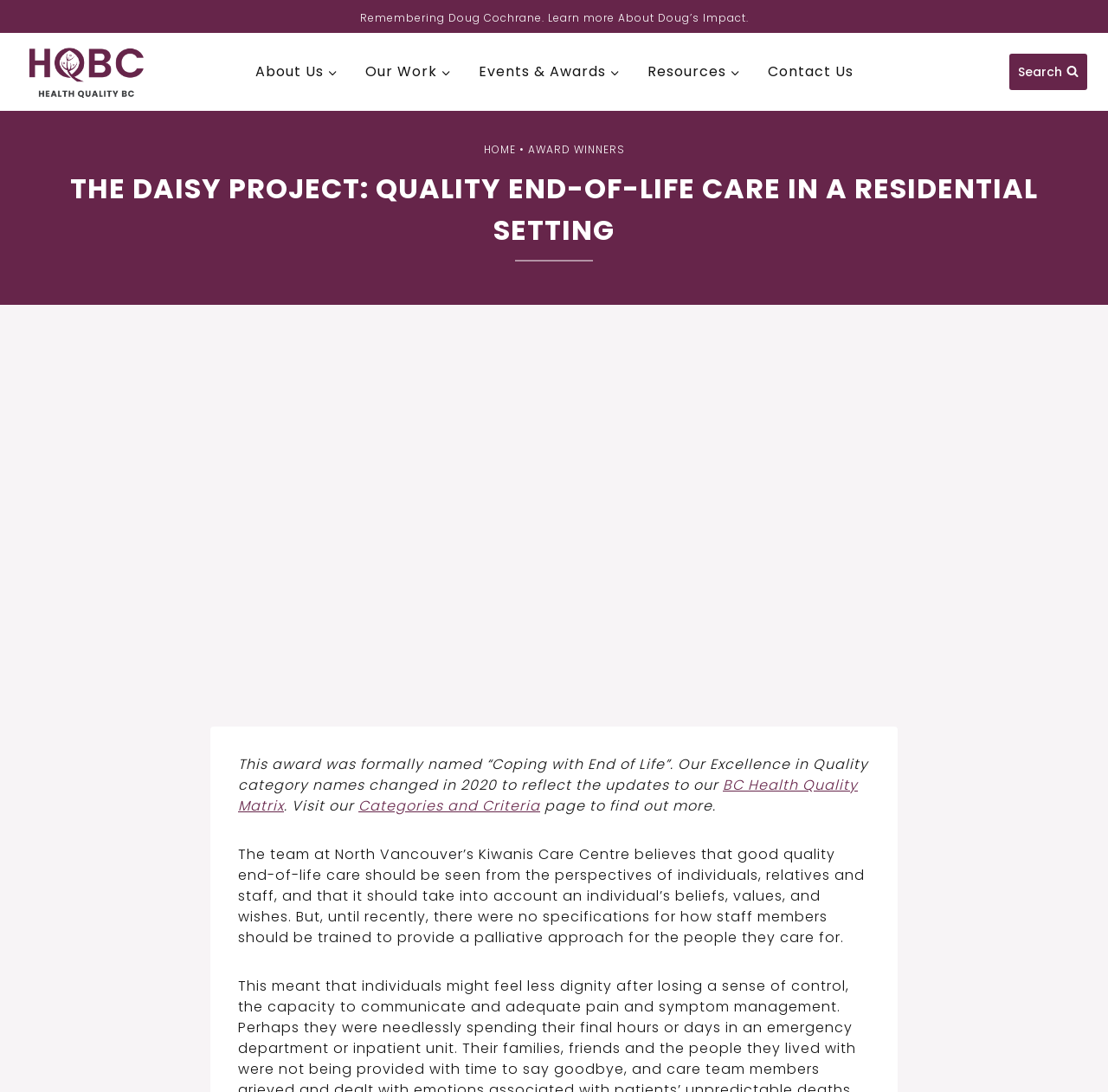What is the name of the award?
Using the image as a reference, give an elaborate response to the question.

The name of the award can be found in the heading element with the text 'THE DAISY PROJECT: QUALITY END-OF-LIFE CARE IN A RESIDENTIAL SETTING'.